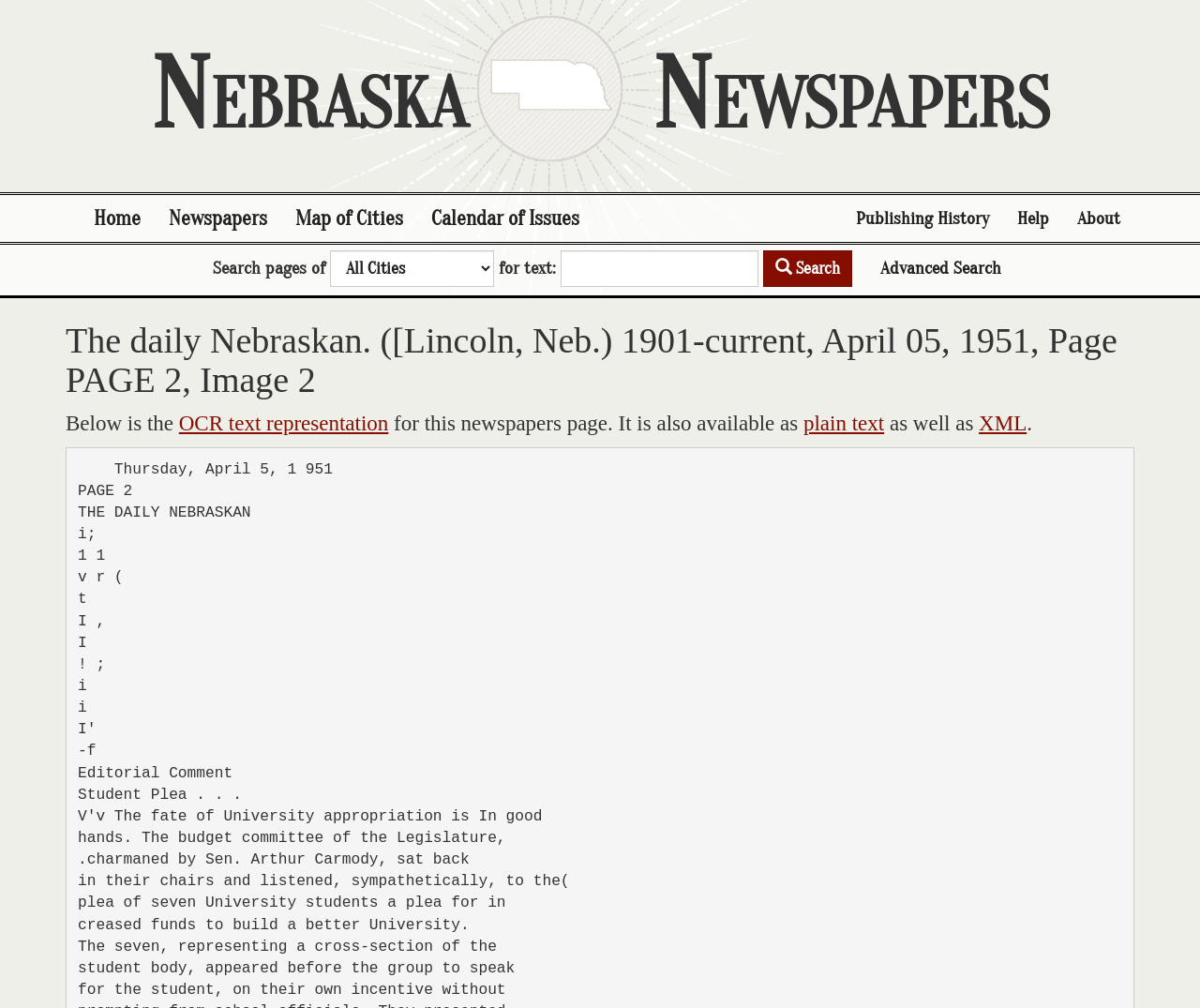Please specify the bounding box coordinates of the clickable region to carry out the following instruction: "Search for text". The coordinates should be four float numbers between 0 and 1, in the format [left, top, right, bottom].

[0.467, 0.248, 0.632, 0.285]